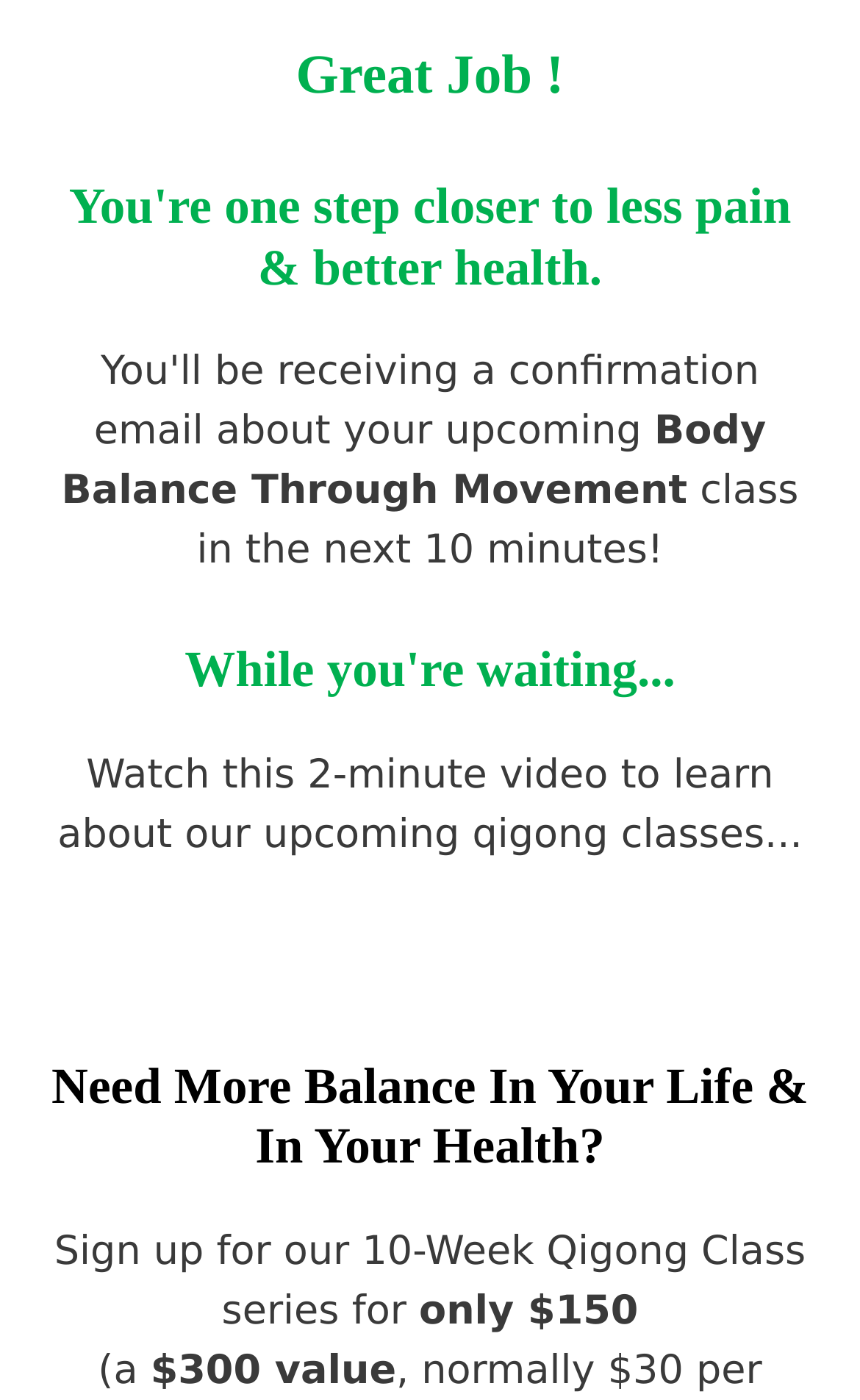Using the information in the image, give a detailed answer to the following question: What is the user encouraged to do while waiting?

The webpage suggests watching a 2-minute video while waiting for the confirmation email, providing the user with something to do during this time.